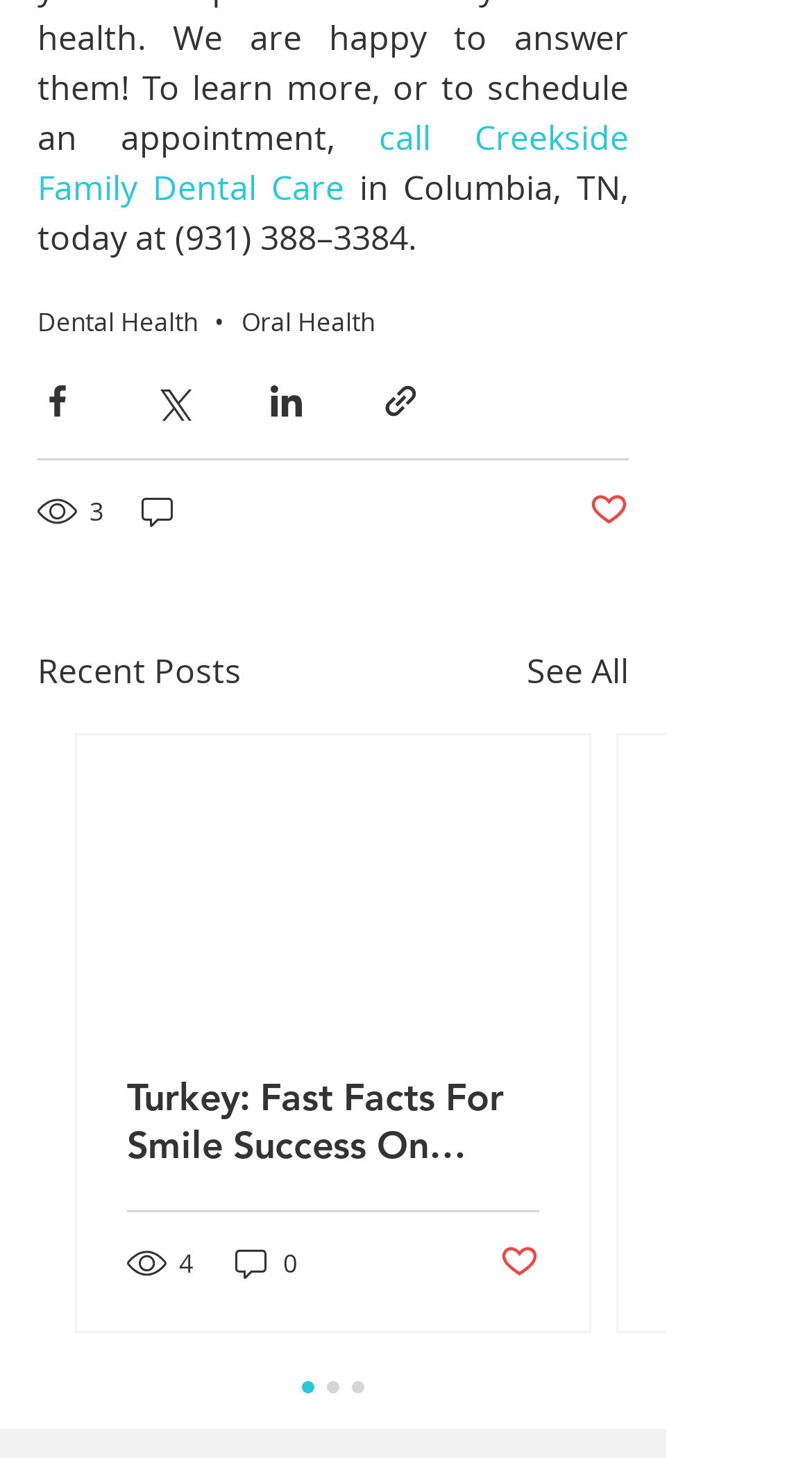Please locate the bounding box coordinates for the element that should be clicked to achieve the following instruction: "Share via Facebook". Ensure the coordinates are given as four float numbers between 0 and 1, i.e., [left, top, right, bottom].

[0.046, 0.262, 0.095, 0.289]